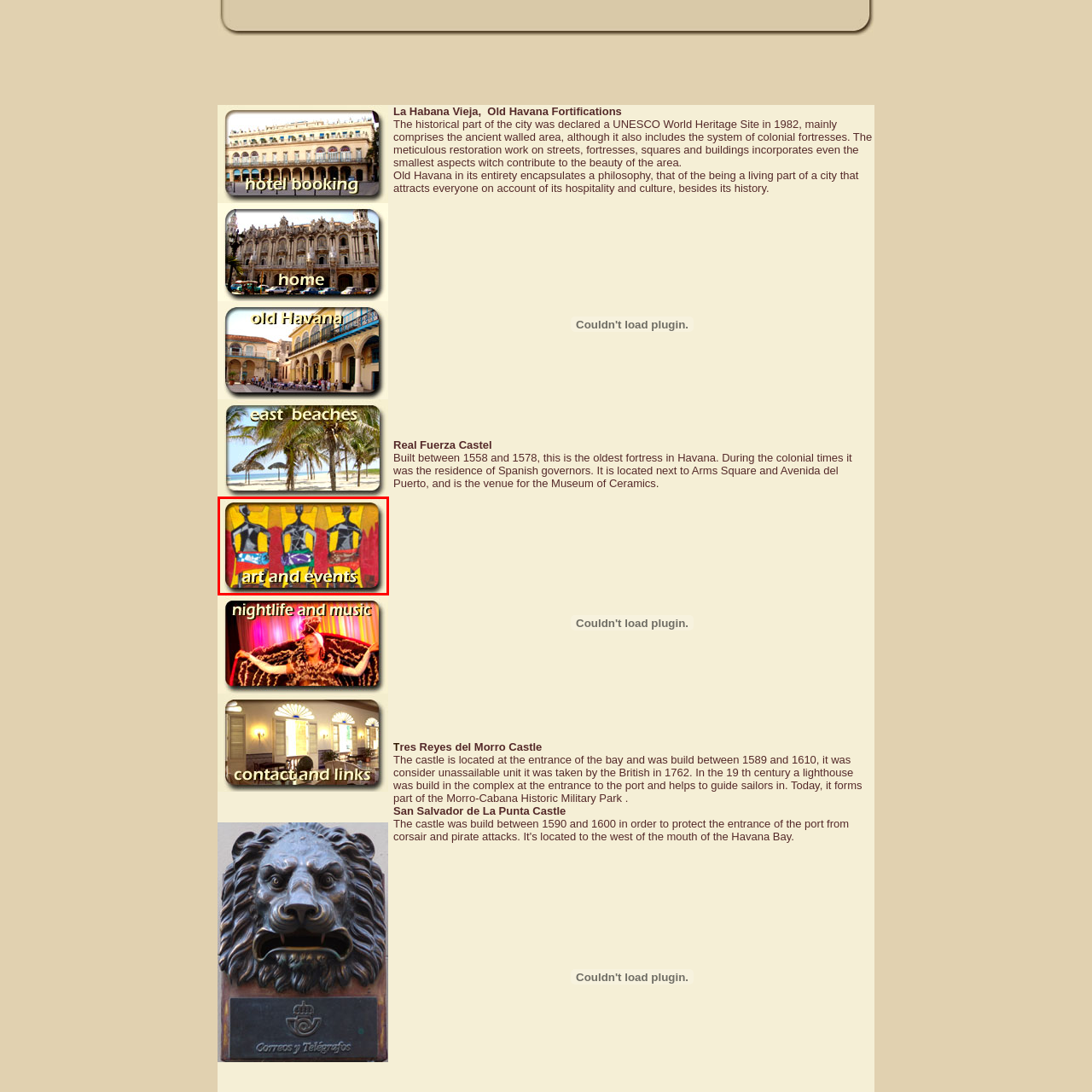View the segment outlined in white, How many figures are depicted in the artwork? 
Answer using one word or phrase.

Three